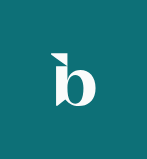Observe the image and answer the following question in detail: What is the focus of Barley Communications' work?

According to the caption, Barley Communications prioritizes ethical public relations practices, particularly in challenging circumstances like crisis communications, and urges their peers to prioritize client care over financial gain.